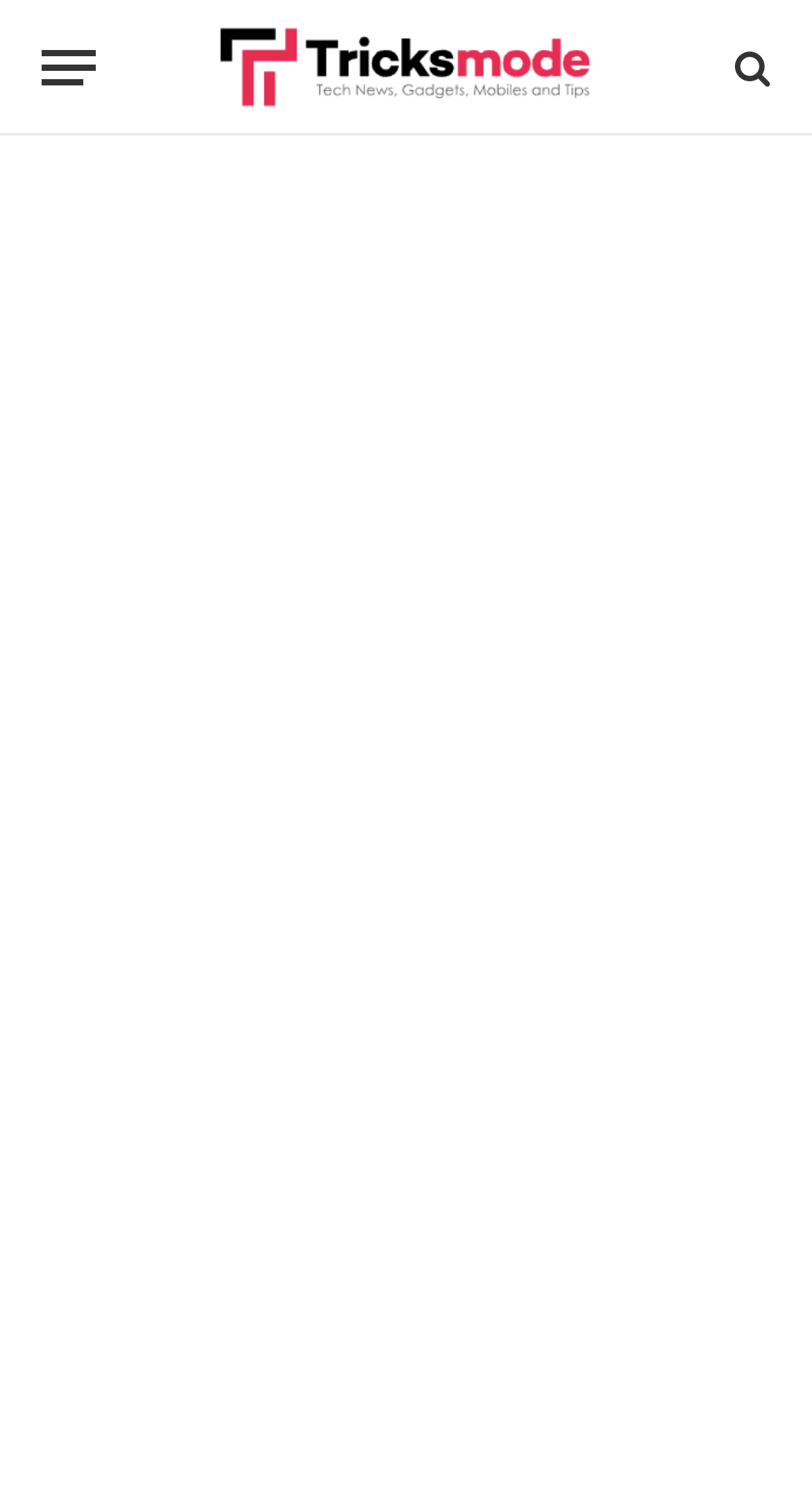What is the topic of the article with the image 'Electric Vehicle (EV) Charging'?
Please respond to the question with a detailed and thorough explanation.

I found the topic of the article with the image 'Electric Vehicle (EV) Charging' by examining the link 'AUTOMOBILES' which is situated close to the article title and image, suggesting that it is a topic label.